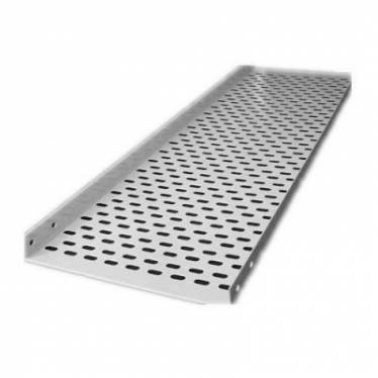What is the main purpose of the perforated sheet?
Please look at the screenshot and answer using one word or phrase.

Allow airflow